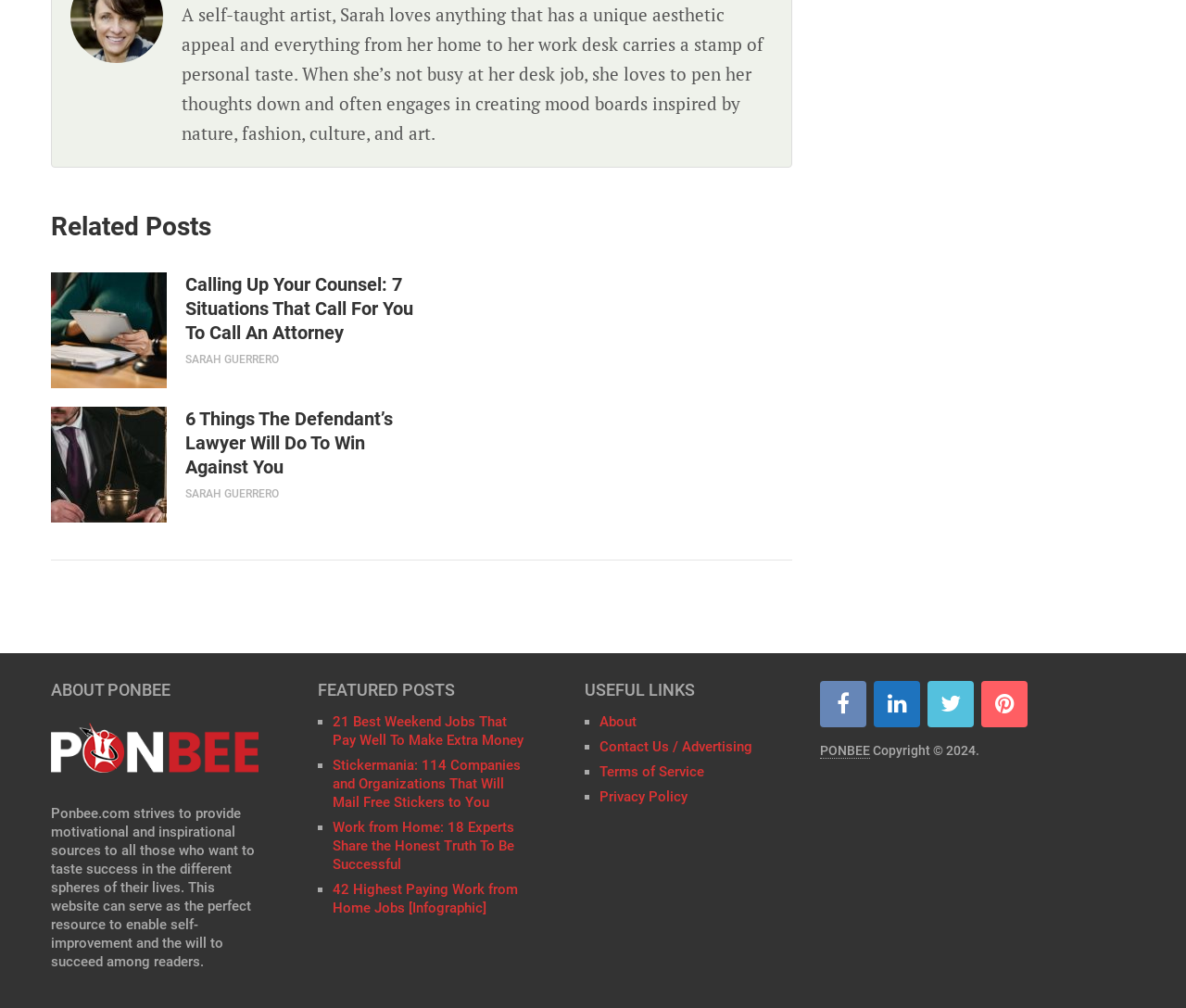Locate the bounding box of the UI element with the following description: "Subtract In Asl".

None